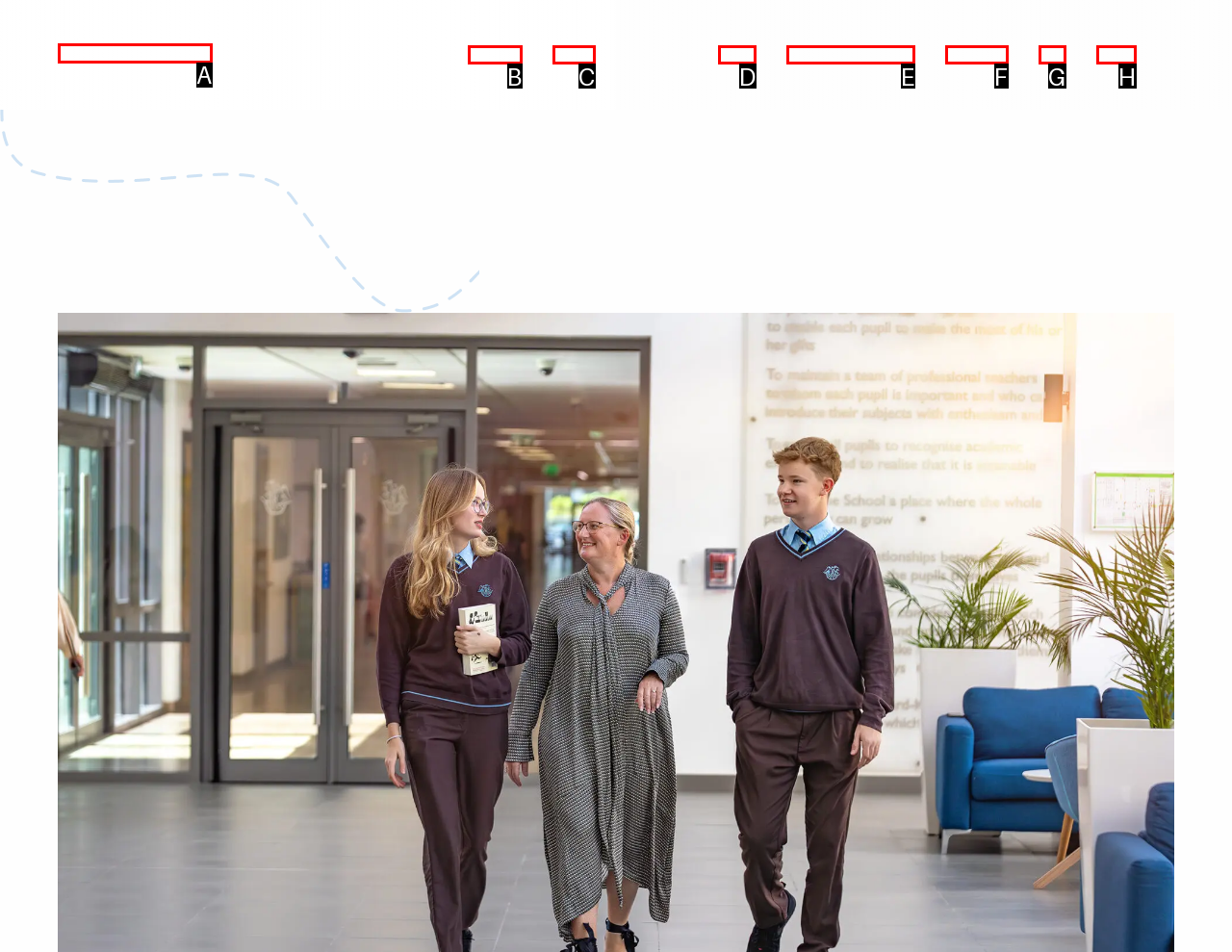Match the description to the correct option: December 5, 2023
Provide the letter of the matching option directly.

None